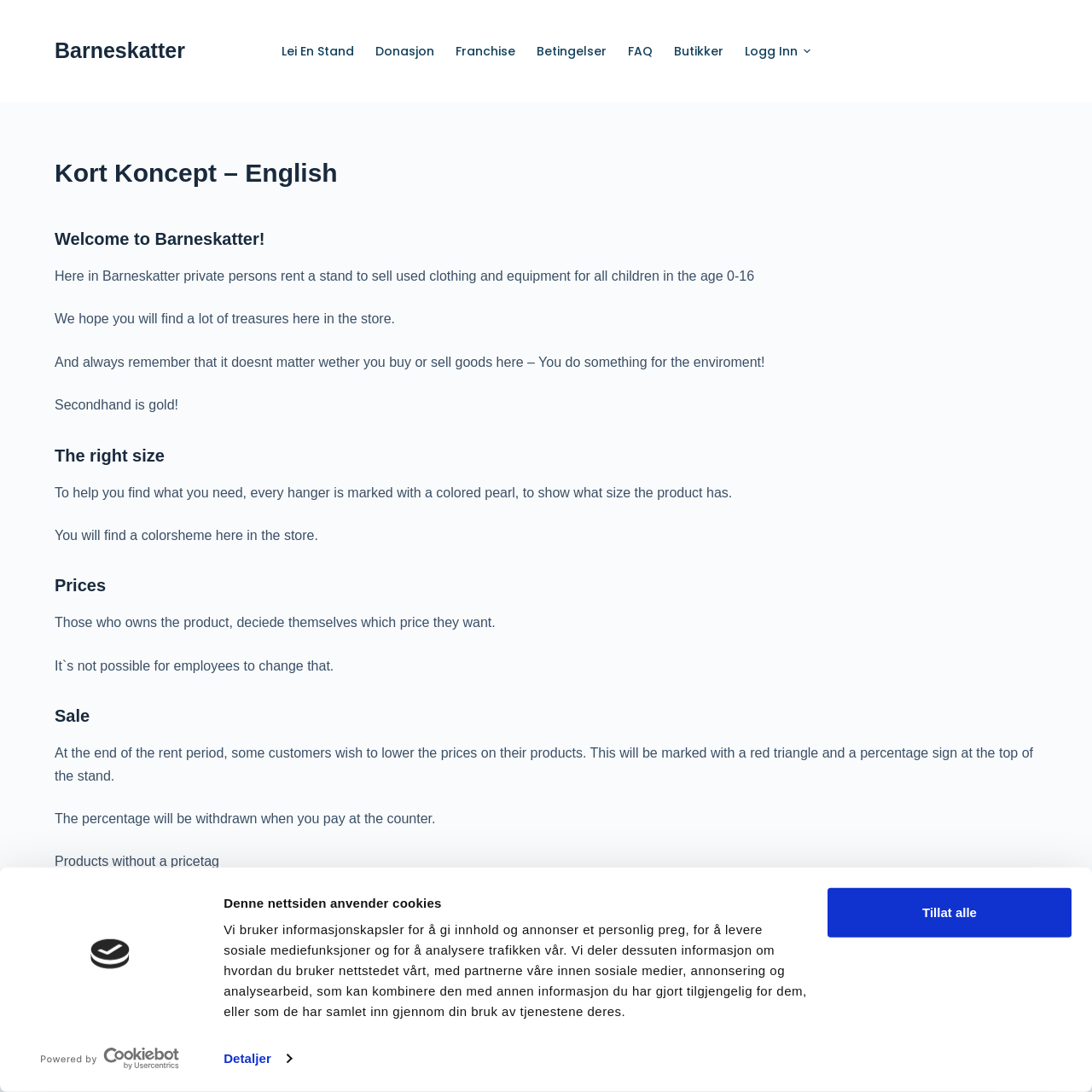How do customers know the size of a product?
Answer the question with a thorough and detailed explanation.

According to the webpage, every hanger is marked with a colored pearl to show the size of the product. This helps customers find what they need and ensures they get the right fit.